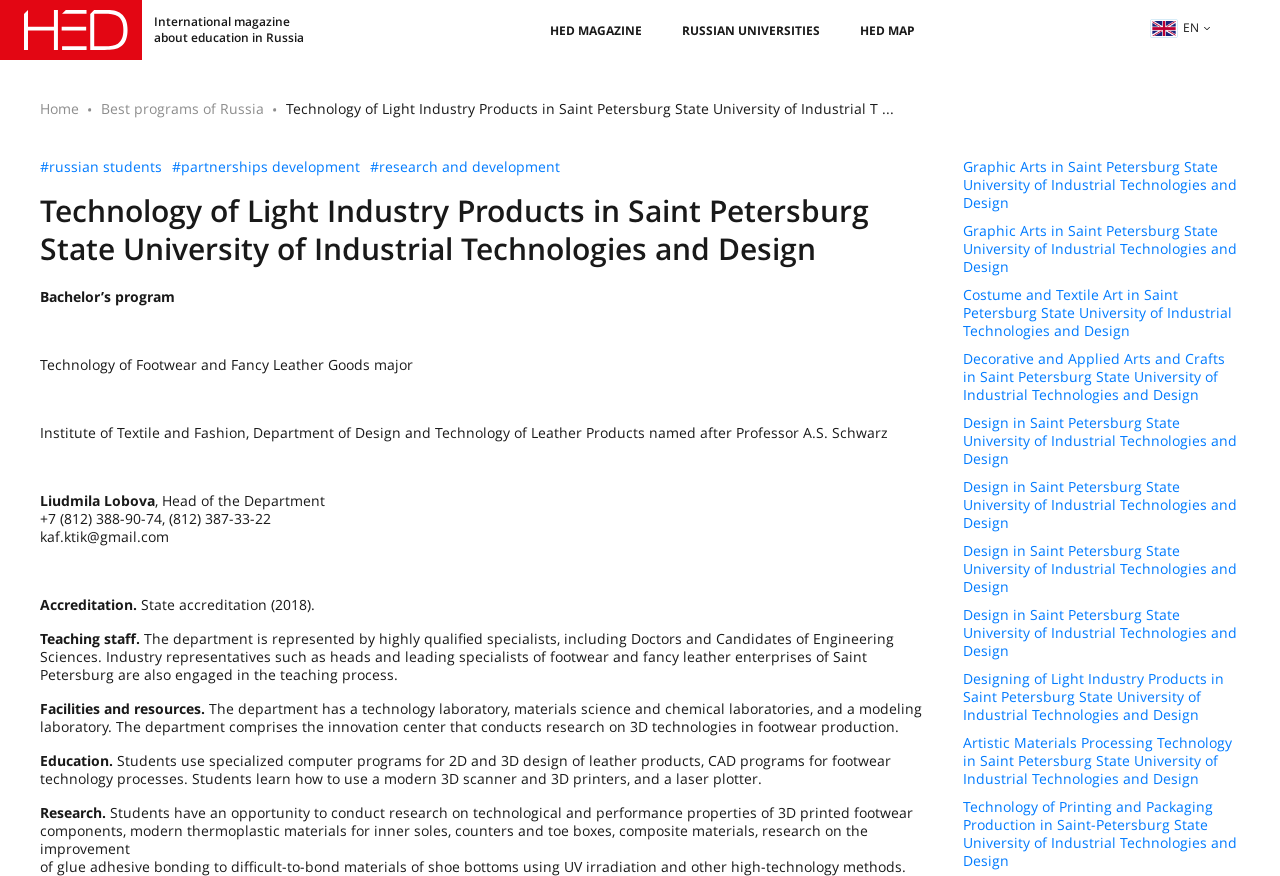Can you find the bounding box coordinates for the element to click on to achieve the instruction: "View 'Graphic Arts' program in Saint Petersburg State University of Industrial Technologies and Design"?

[0.752, 0.18, 0.969, 0.242]